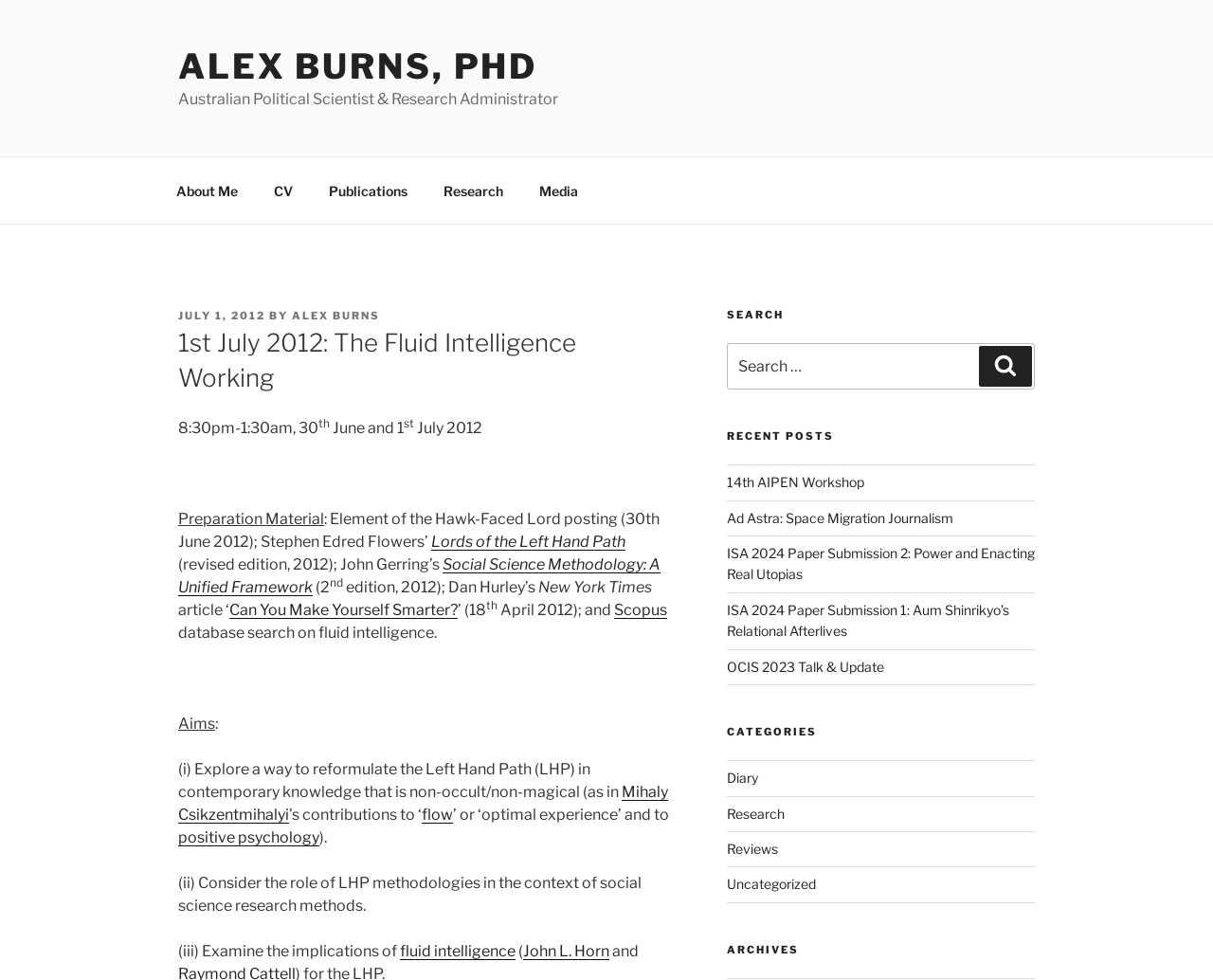What is the author's profession?
Please provide a comprehensive answer based on the visual information in the image.

Based on the webpage, the author's profession is mentioned as 'Australian Political Scientist & Research Administrator' in the static text element.